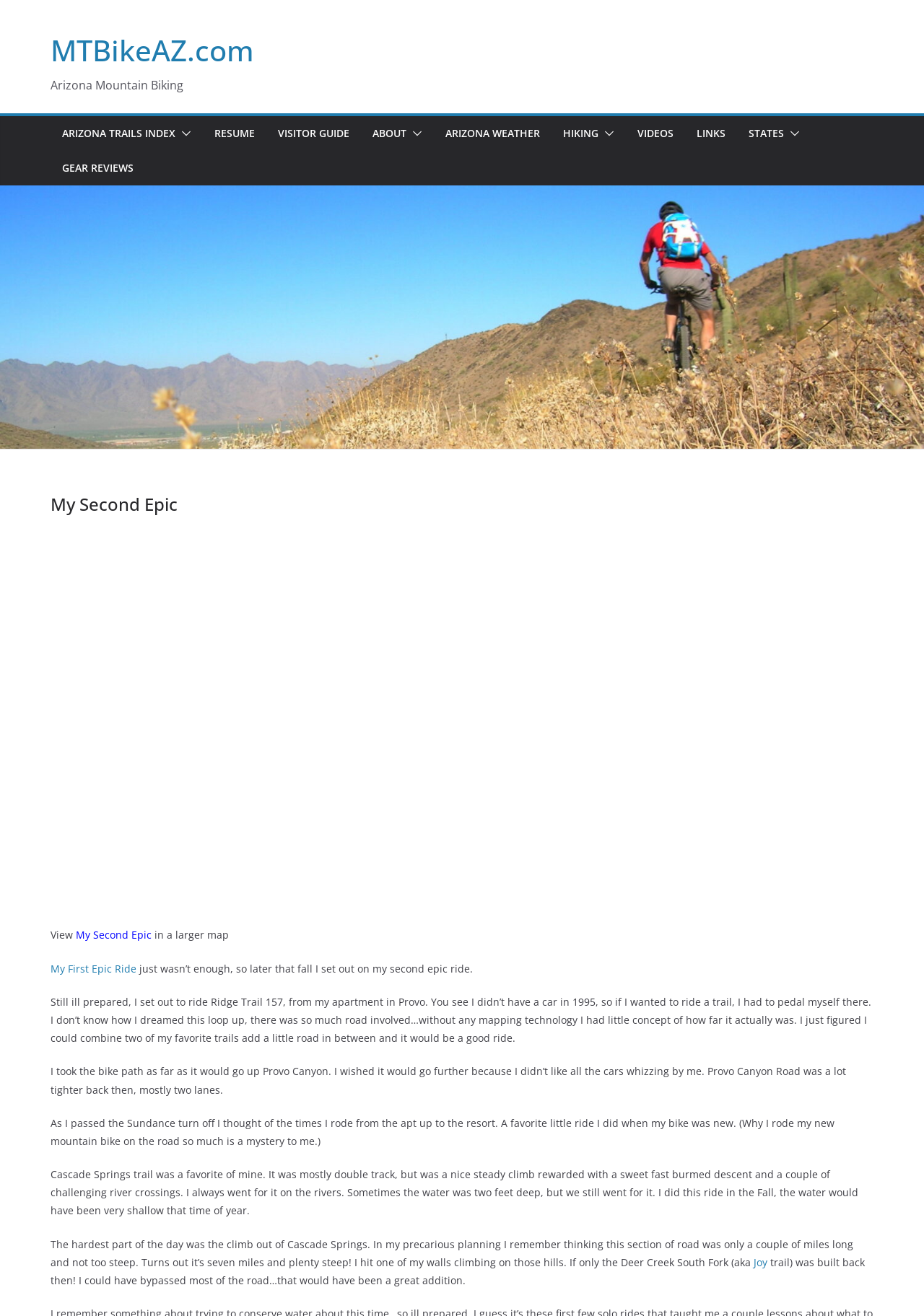Determine the bounding box coordinates of the element that should be clicked to execute the following command: "Click on the 'My Second Epic' link".

[0.082, 0.705, 0.164, 0.716]